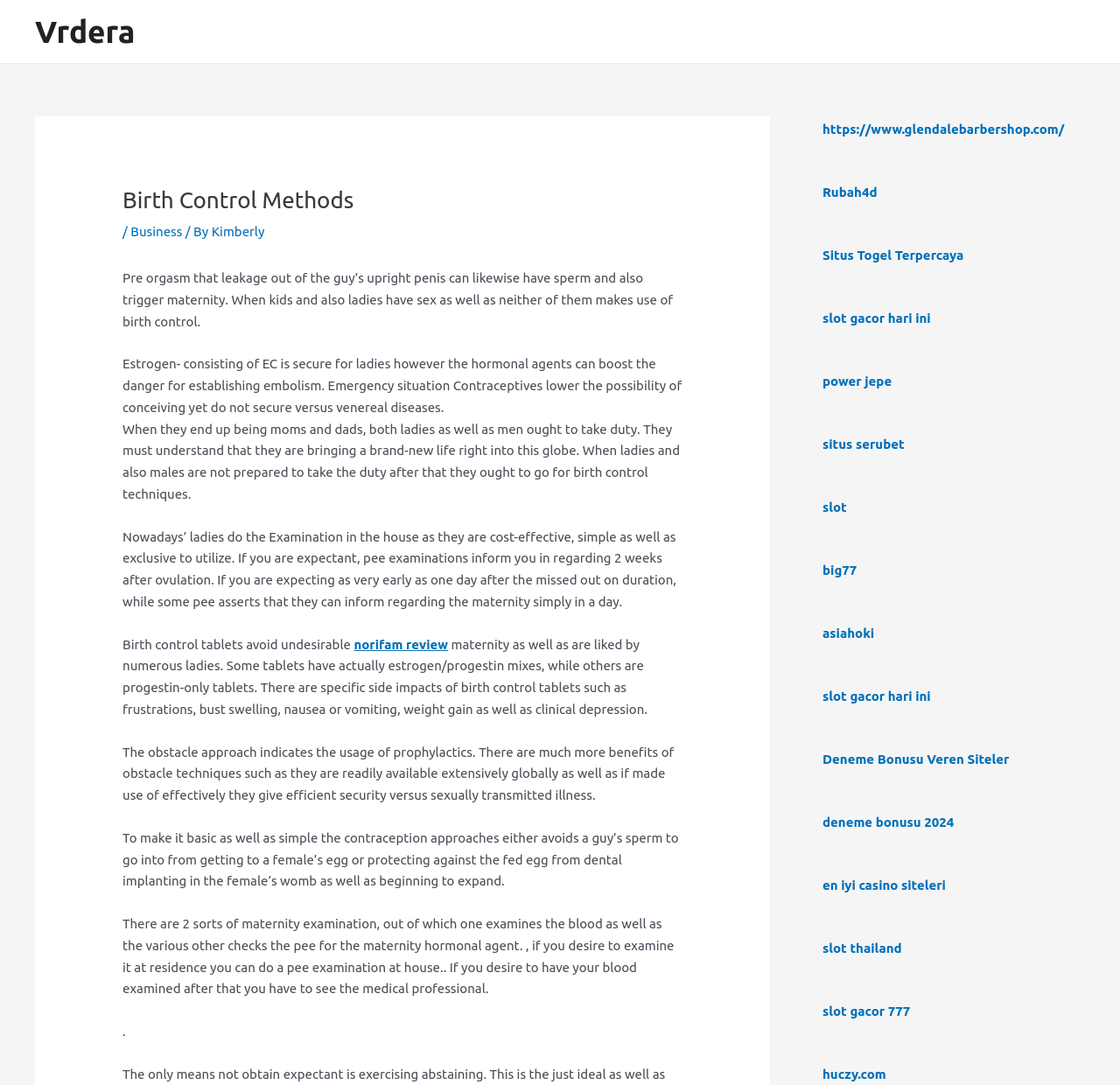Describe in detail what you see on the webpage.

The webpage is about birth control methods, with the title "Birth Control Methods – Vrdera" at the top. Below the title, there is a header section with a heading "Birth Control Methods" followed by a link to "Business" and another link to "Kimberly". 

The main content of the webpage is divided into several paragraphs of text, which discuss various aspects of birth control, including the risks of unintended pregnancy, the importance of taking responsibility for one's actions, and the different methods of birth control available, such as estrogen-containing emergency contraceptives, birth control pills, and the barrier method. The text also mentions the benefits and side effects of these methods.

On the right-hand side of the webpage, there is a column of links to various external websites, including online casinos, barbershops, and other unrelated websites. These links are not directly related to the main content of the webpage.